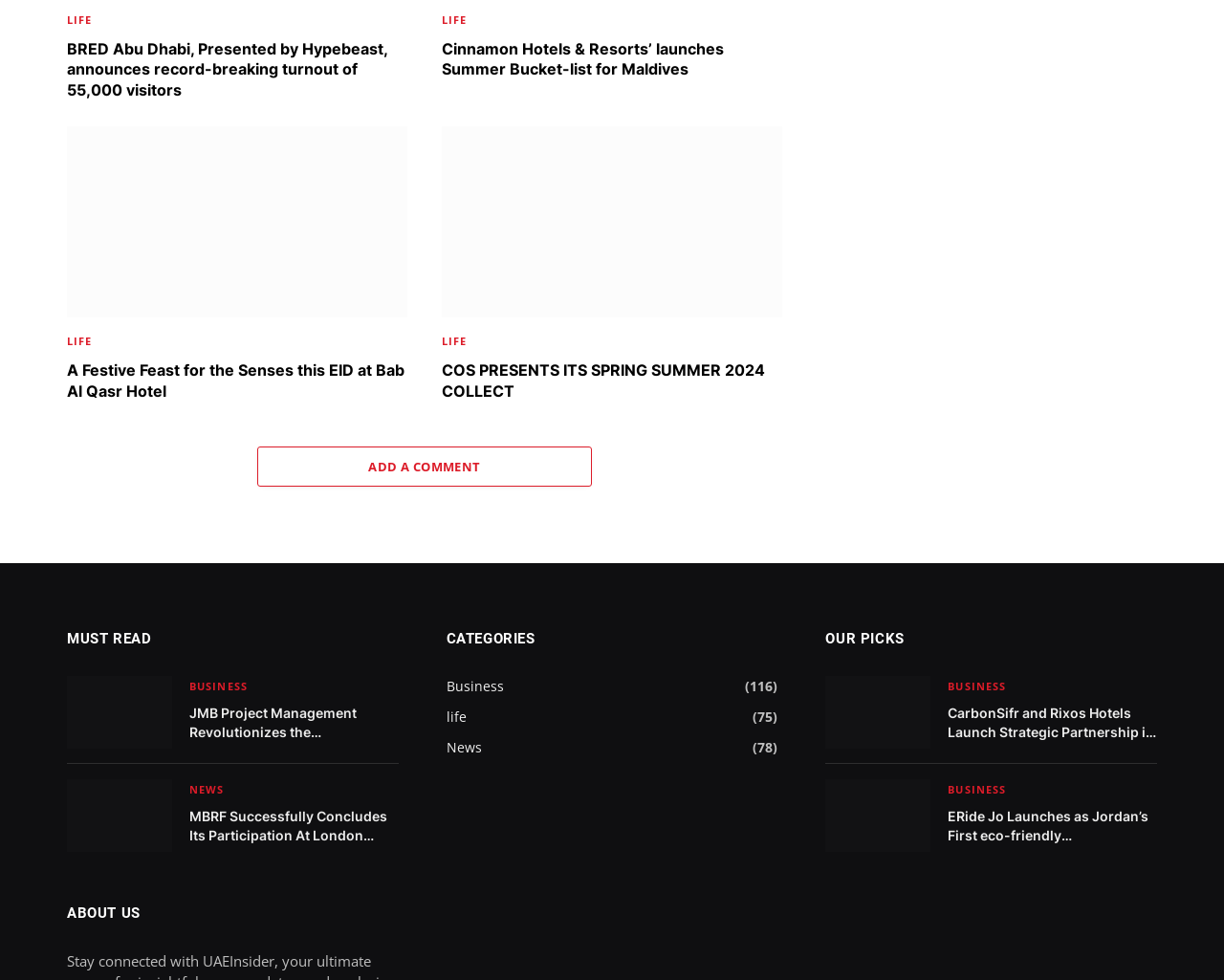Pinpoint the bounding box coordinates of the element you need to click to execute the following instruction: "Click on 'ADD A COMMENT' to leave a comment". The bounding box should be represented by four float numbers between 0 and 1, in the format [left, top, right, bottom].

[0.21, 0.455, 0.484, 0.496]